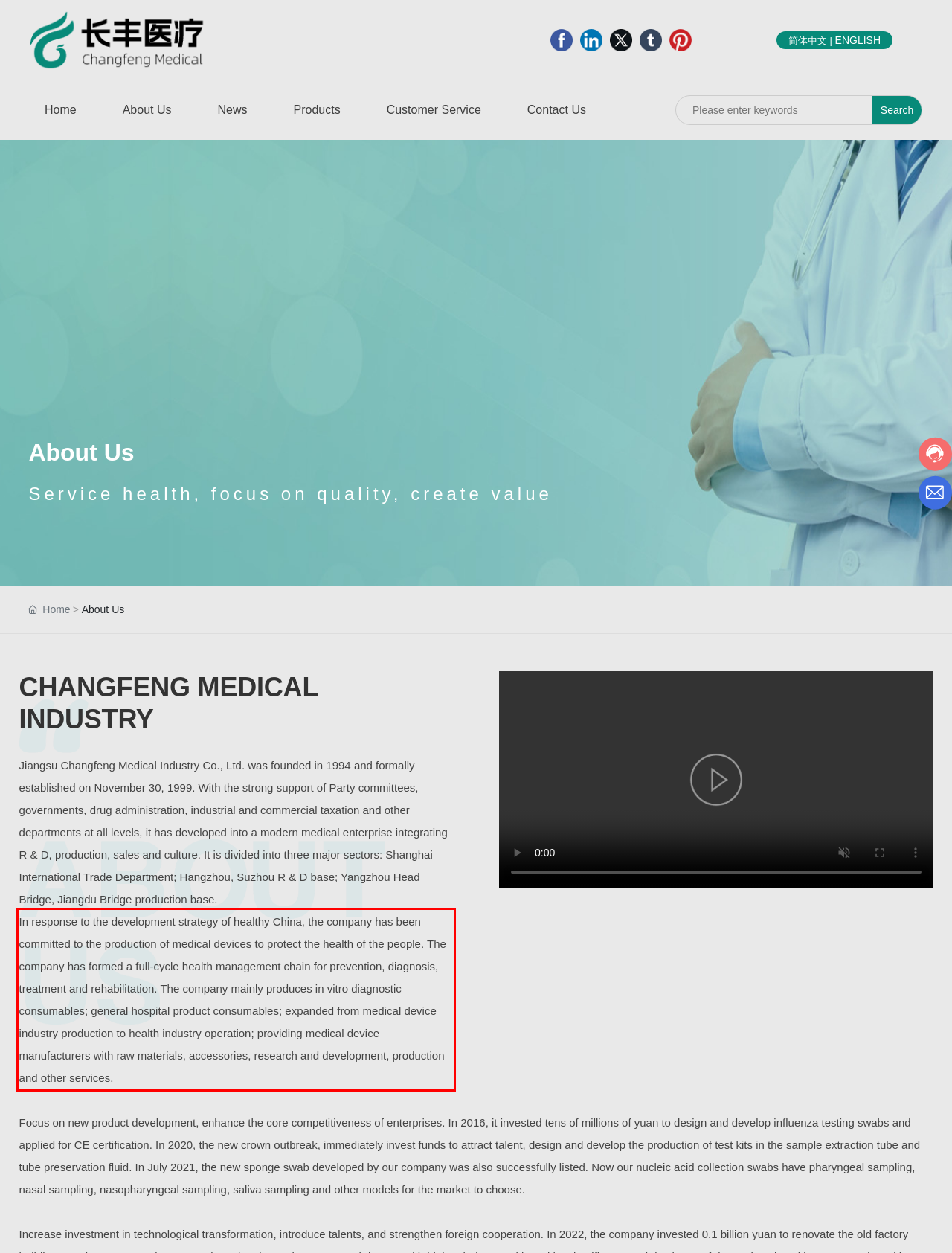You are given a screenshot showing a webpage with a red bounding box. Perform OCR to capture the text within the red bounding box.

In response to the development strategy of healthy China, the company has been committed to the production of medical devices to protect the health of the people. The company has formed a full-cycle health management chain for prevention, diagnosis, treatment and rehabilitation. The company mainly produces in vitro diagnostic consumables; general hospital product consumables; expanded from medical device industry production to health industry operation; providing medical device manufacturers with raw materials, accessories, research and development, production and other services.